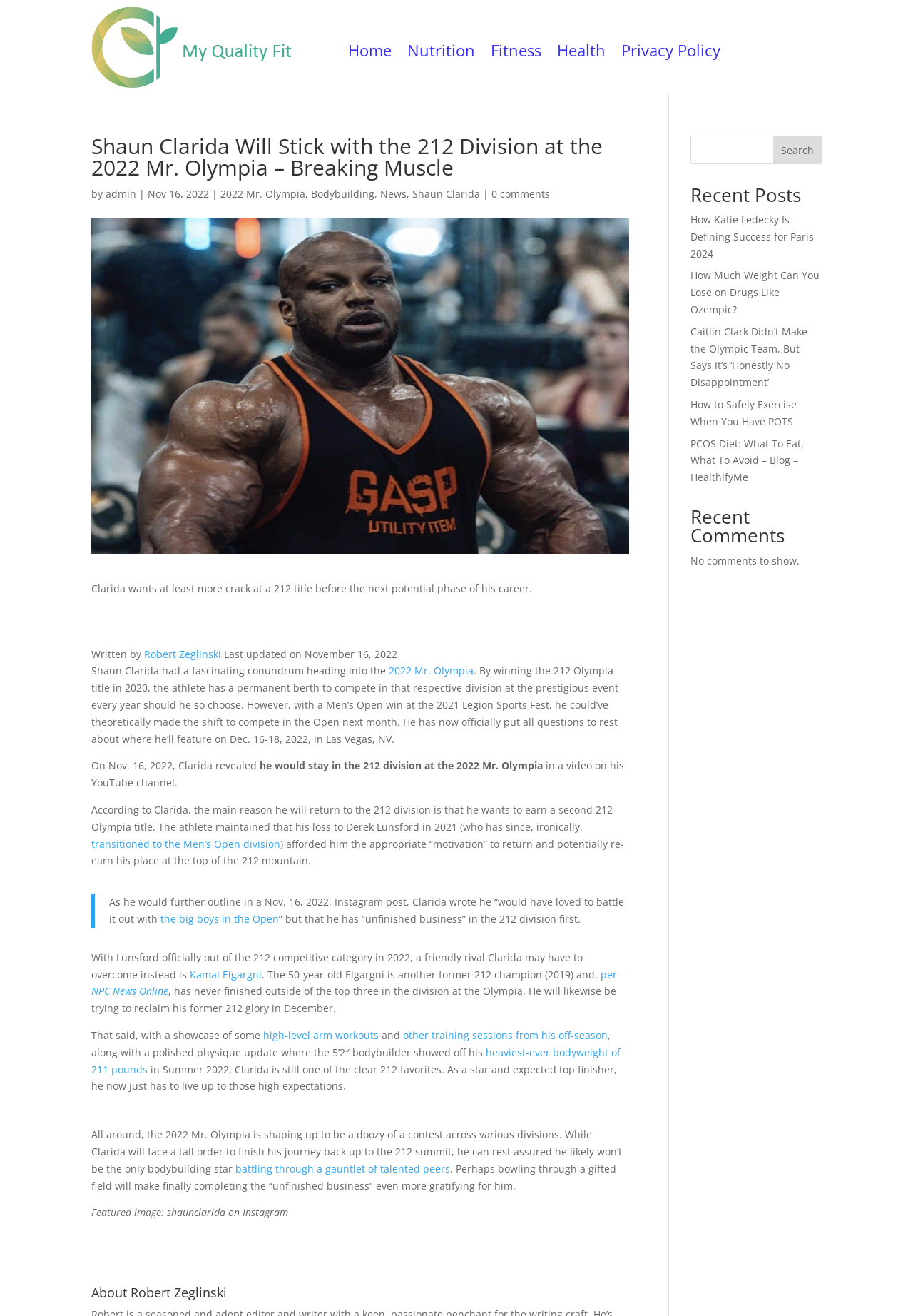Carefully examine the image and provide an in-depth answer to the question: What is the weight of Shaun Clarida mentioned in the article?

According to the webpage content, specifically the section where it mentions 'a polished physique update where the 5’2″ bodybuilder showed off his heaviest-ever bodyweight of 211 pounds', it is clear that Shaun Clarida's weight mentioned in the article is 211 pounds.